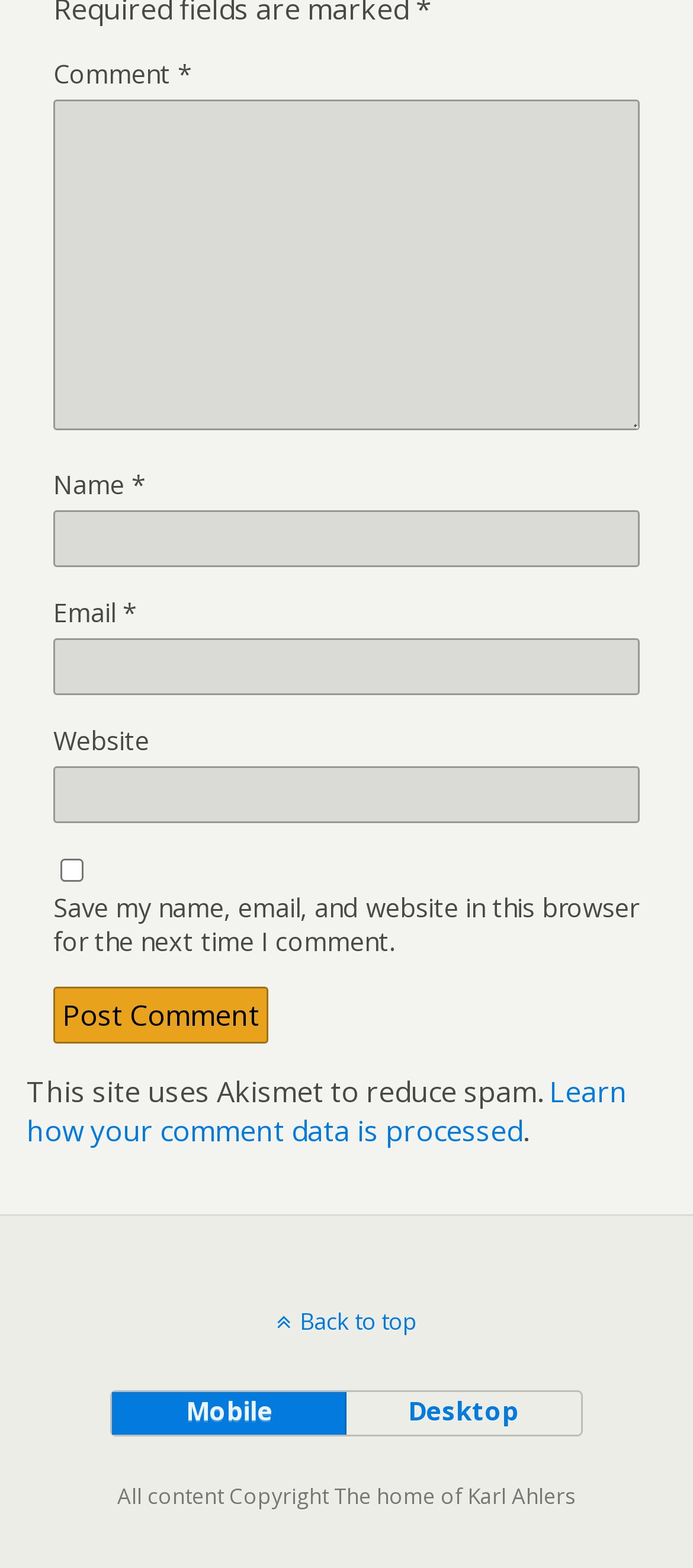What is the link at the bottom of the page about?
Give a detailed and exhaustive answer to the question.

The link at the bottom of the page is about how comment data is processed, as indicated by the link element with the description 'Learn how your comment data is processed'.